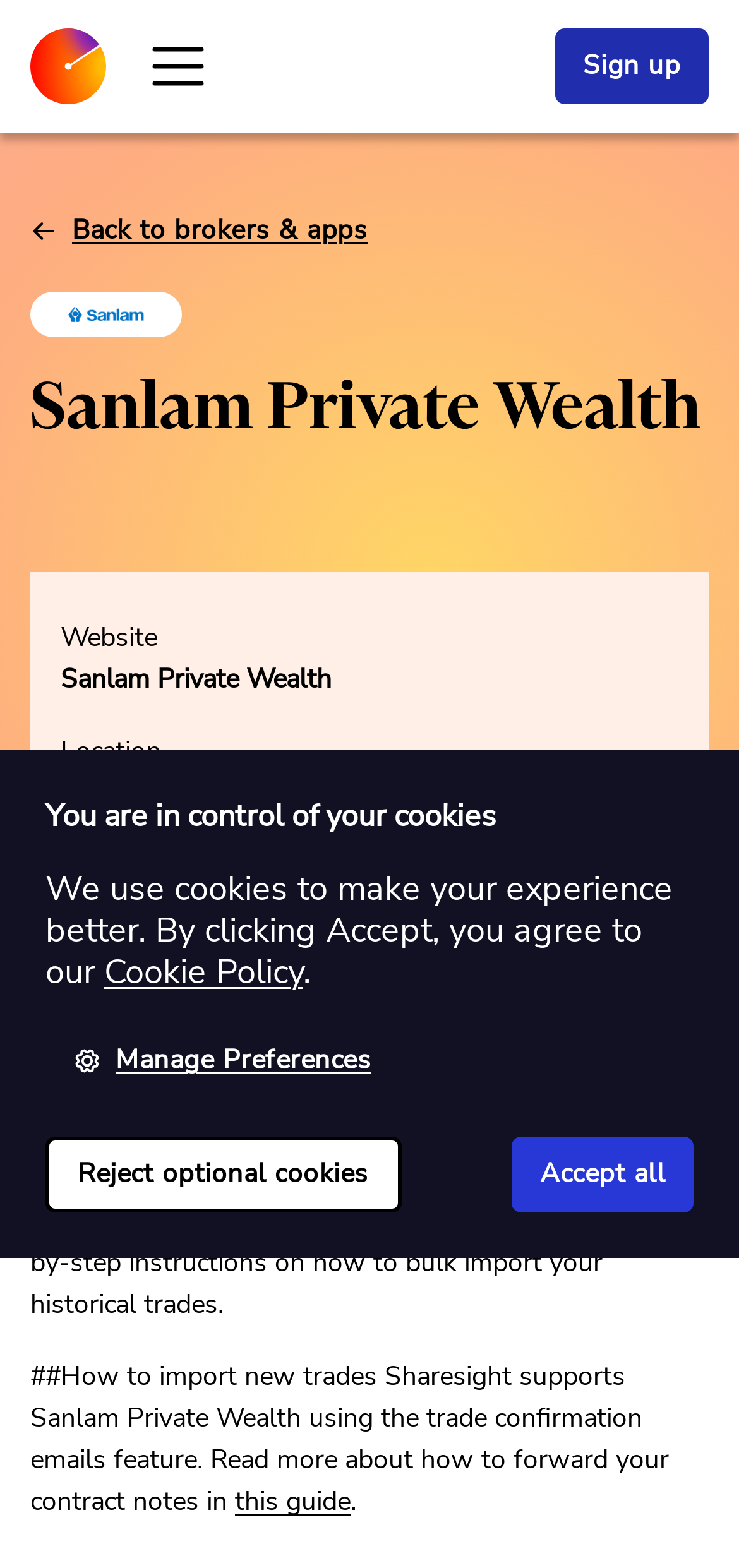Locate and extract the headline of this webpage.

Sanlam Private Wealth